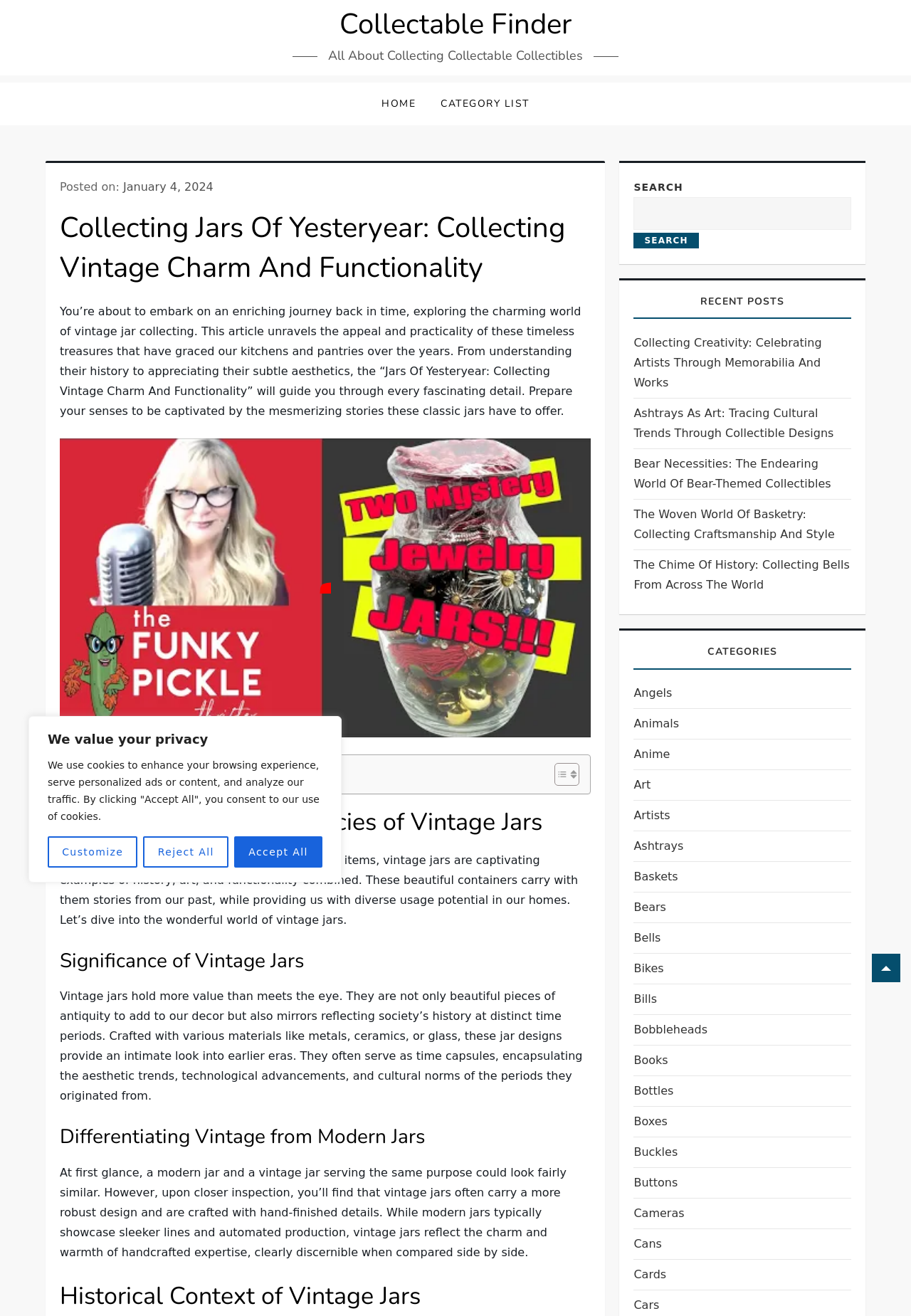Write a detailed summary of the webpage, including text, images, and layout.

This webpage is dedicated to vintage jar collecting, with a focus on their history, aesthetics, and practical uses. At the top of the page, there is a privacy notice with buttons to customize, reject, or accept cookies. Below this, there is a header section with links to "Collectable Finder" and "HOME" on the left, and "CATEGORY LIST" on the right.

The main content of the page is divided into sections, each with a heading and descriptive text. The first section introduces the world of vintage jar collecting, with an image on the right side. The text explains that vintage jars are not only beautiful but also carry stories from the past and provide diverse usage potential in homes.

The subsequent sections delve deeper into the world of vintage jars, covering topics such as understanding their intricacies, their significance, differentiating them from modern jars, and their historical context. Each section has a heading and descriptive text, with some sections featuring images.

On the right side of the page, there is a search bar and a section titled "RECENT POSTS" with links to other articles on collectibles. Below this, there is a "CATEGORIES" section with links to various categories such as angels, animals, anime, art, and more.

At the bottom of the page, there is a "to-top" link that allows users to scroll back to the top of the page. Overall, the webpage is well-organized and easy to navigate, with a clear focus on providing information and resources for those interested in vintage jar collecting.